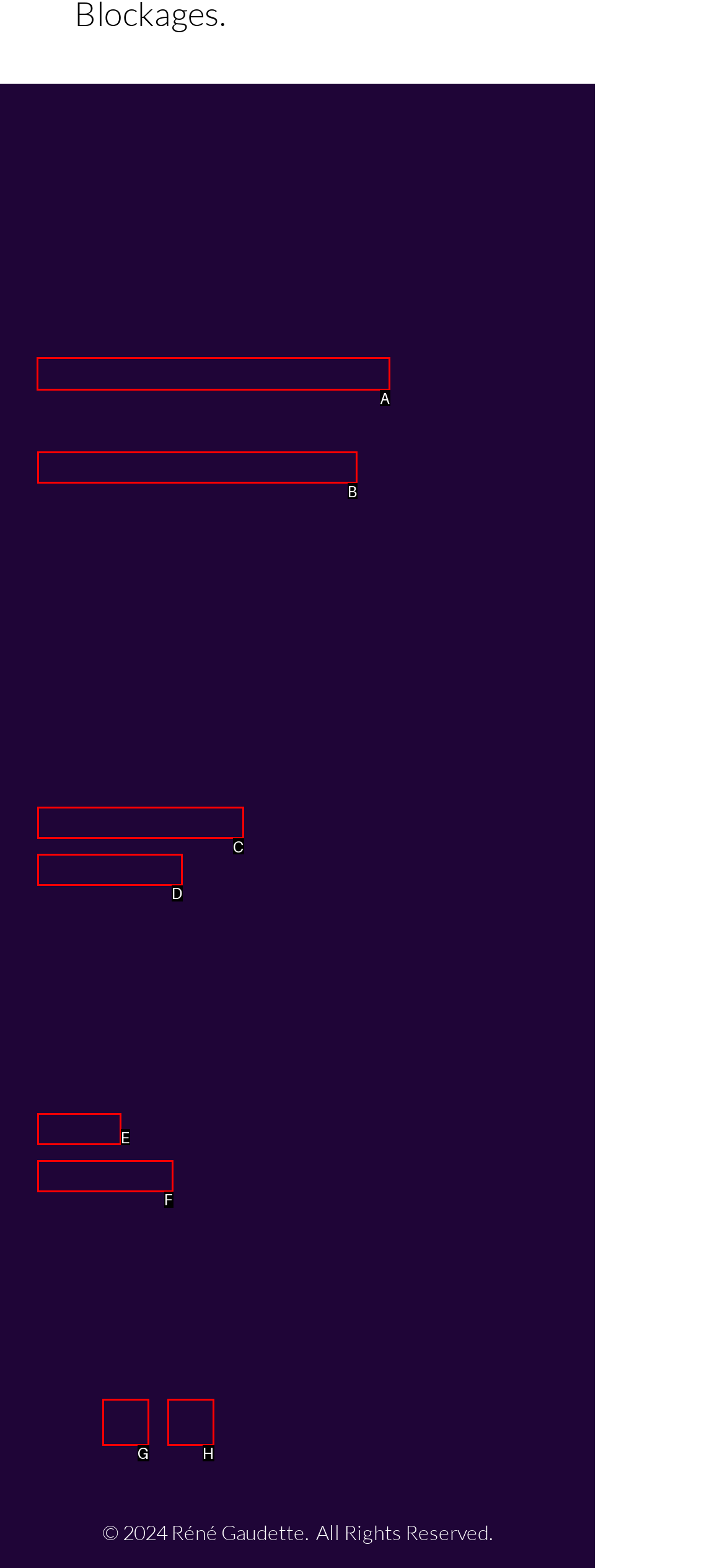Which option should be clicked to execute the following task: Contact the support team? Respond with the letter of the selected option.

A